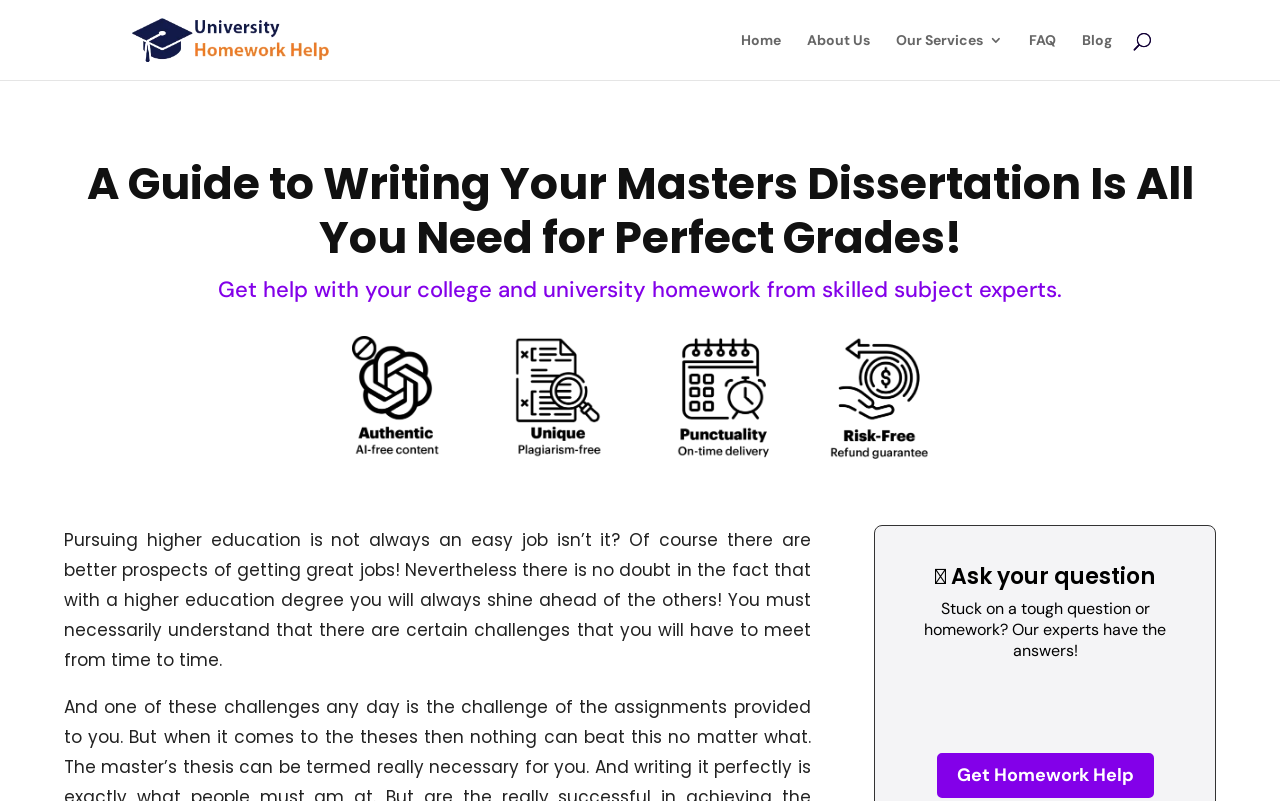Please find the bounding box coordinates of the element that must be clicked to perform the given instruction: "Search for something". The coordinates should be four float numbers from 0 to 1, i.e., [left, top, right, bottom].

[0.1, 0.0, 0.9, 0.001]